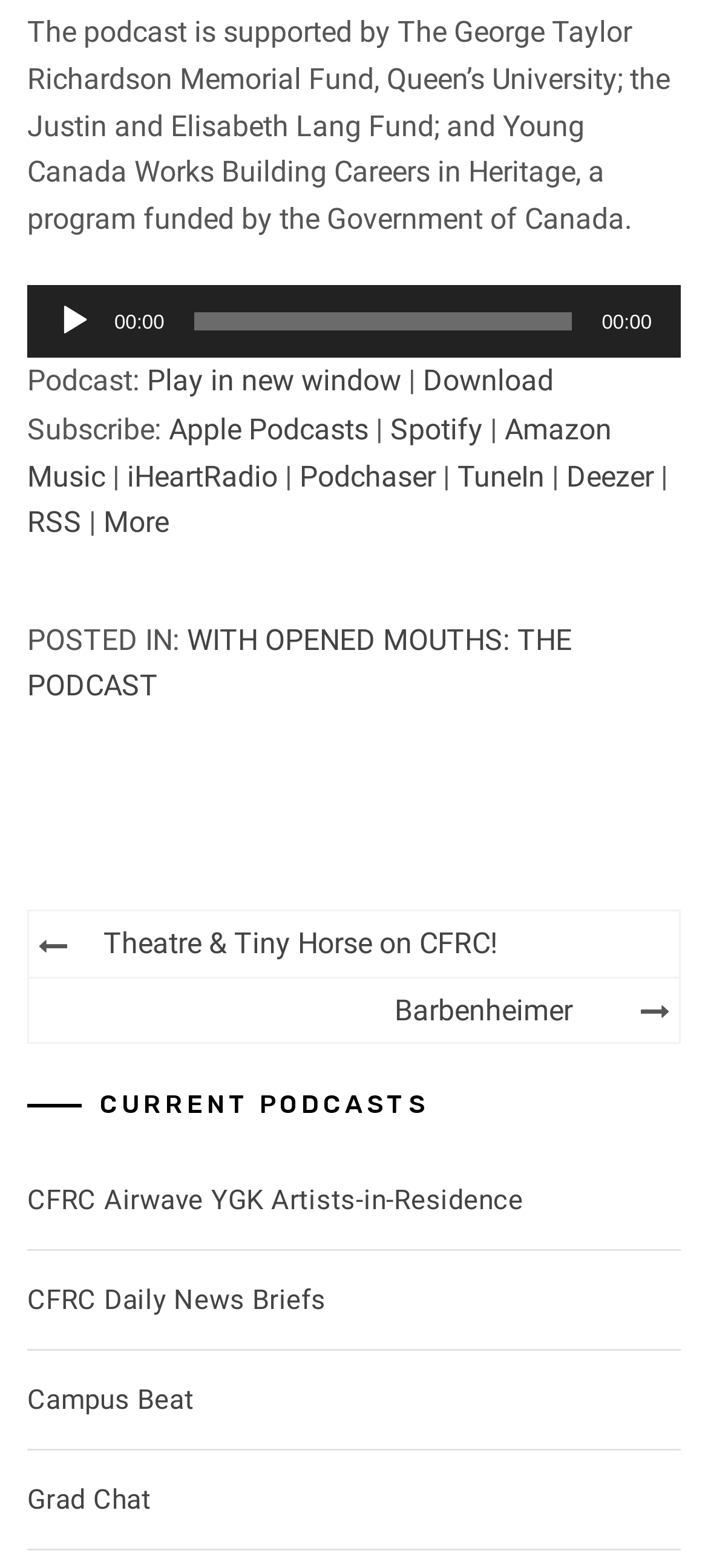What is the current time displayed on the audio player?
Give a one-word or short-phrase answer derived from the screenshot.

00:00